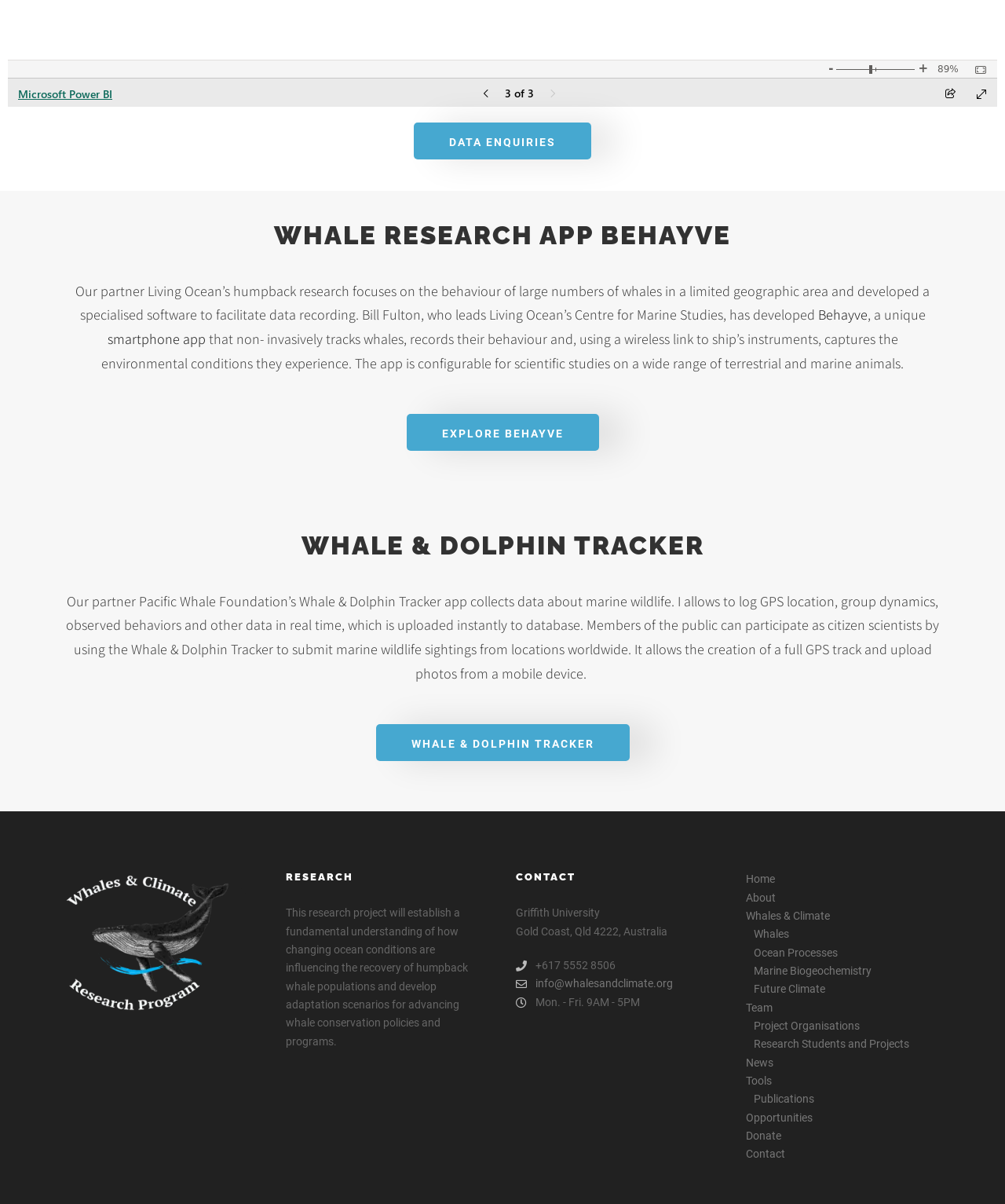Determine the coordinates of the bounding box for the clickable area needed to execute this instruction: "Go to Home".

[0.742, 0.723, 0.943, 0.738]